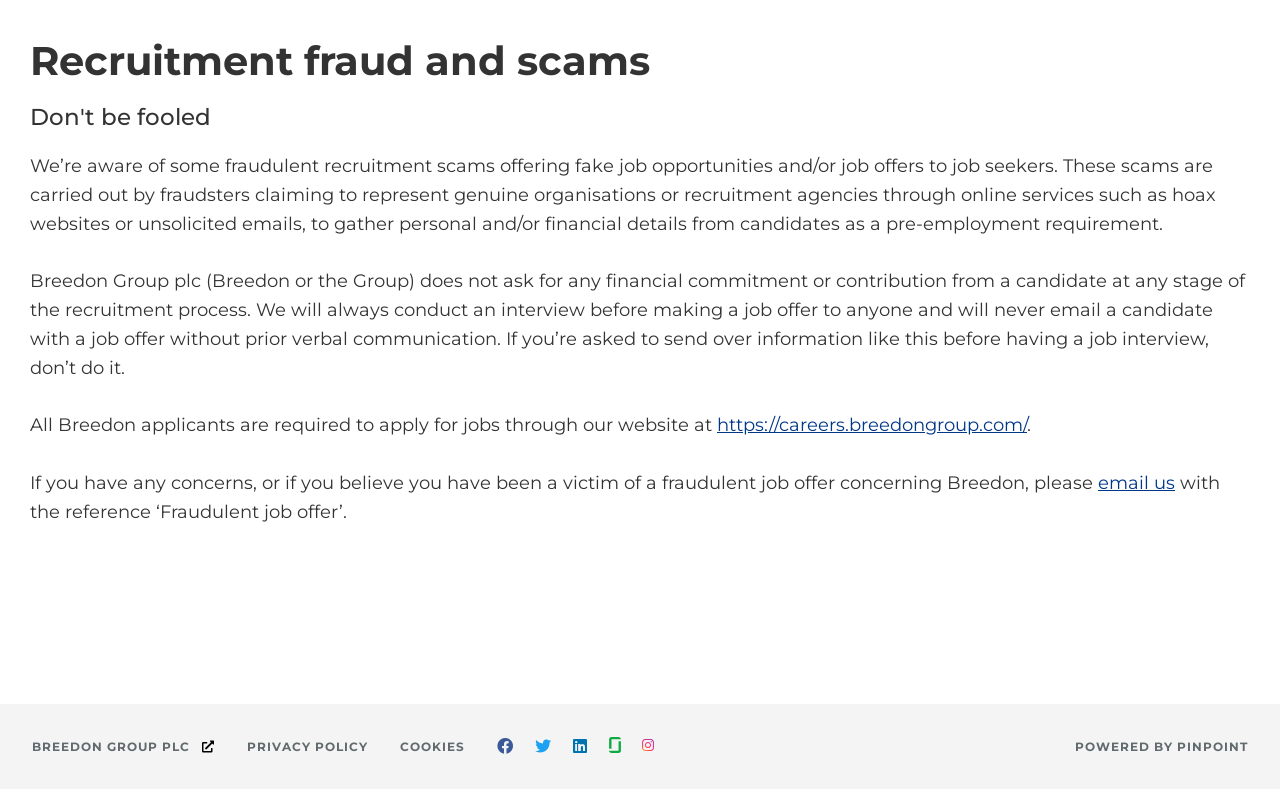Is the 'email us' link visible?
Look at the screenshot and respond with a single word or phrase.

No